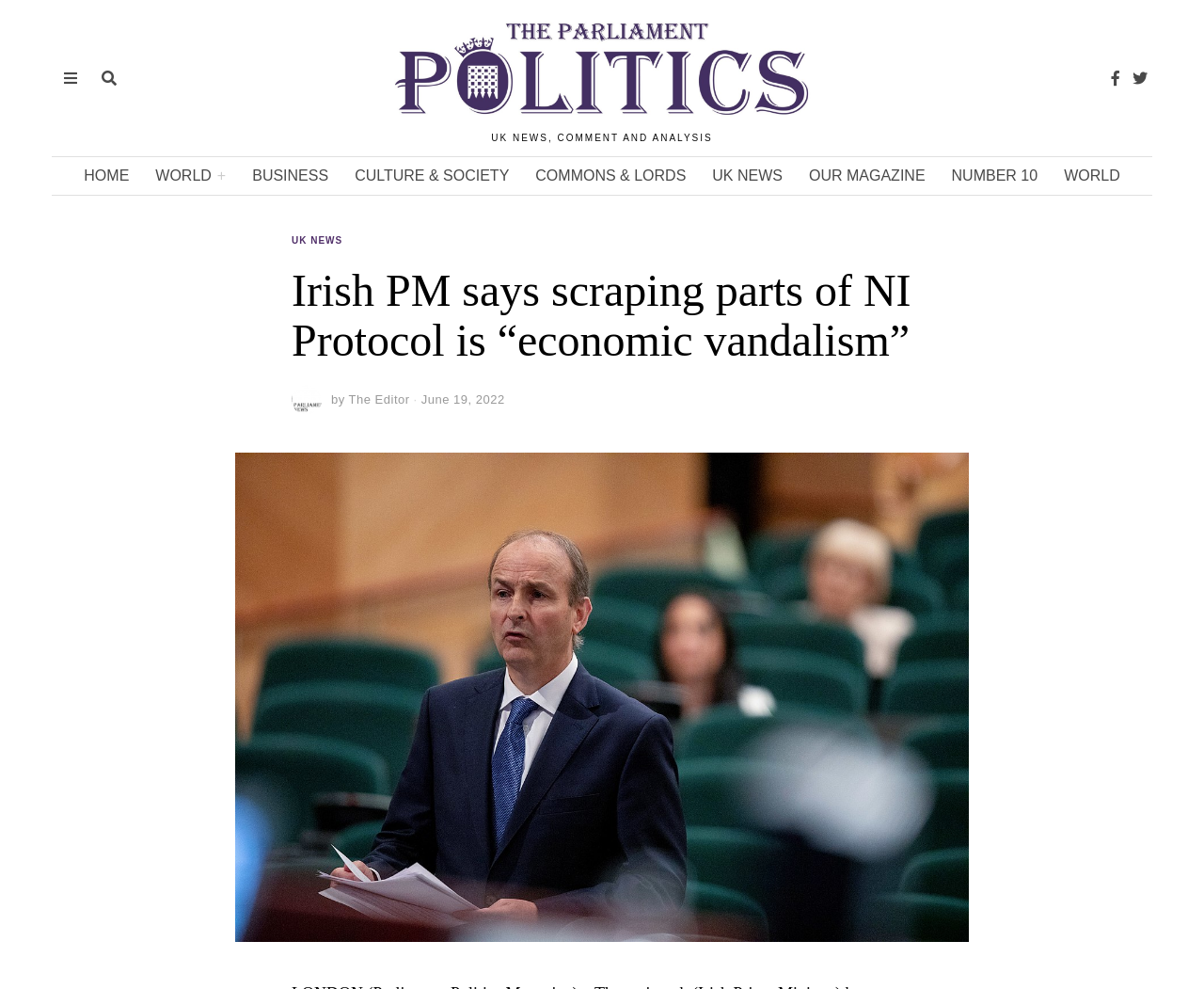Provide the bounding box coordinates of the HTML element this sentence describes: "Commons & Lords".

[0.434, 0.159, 0.581, 0.197]